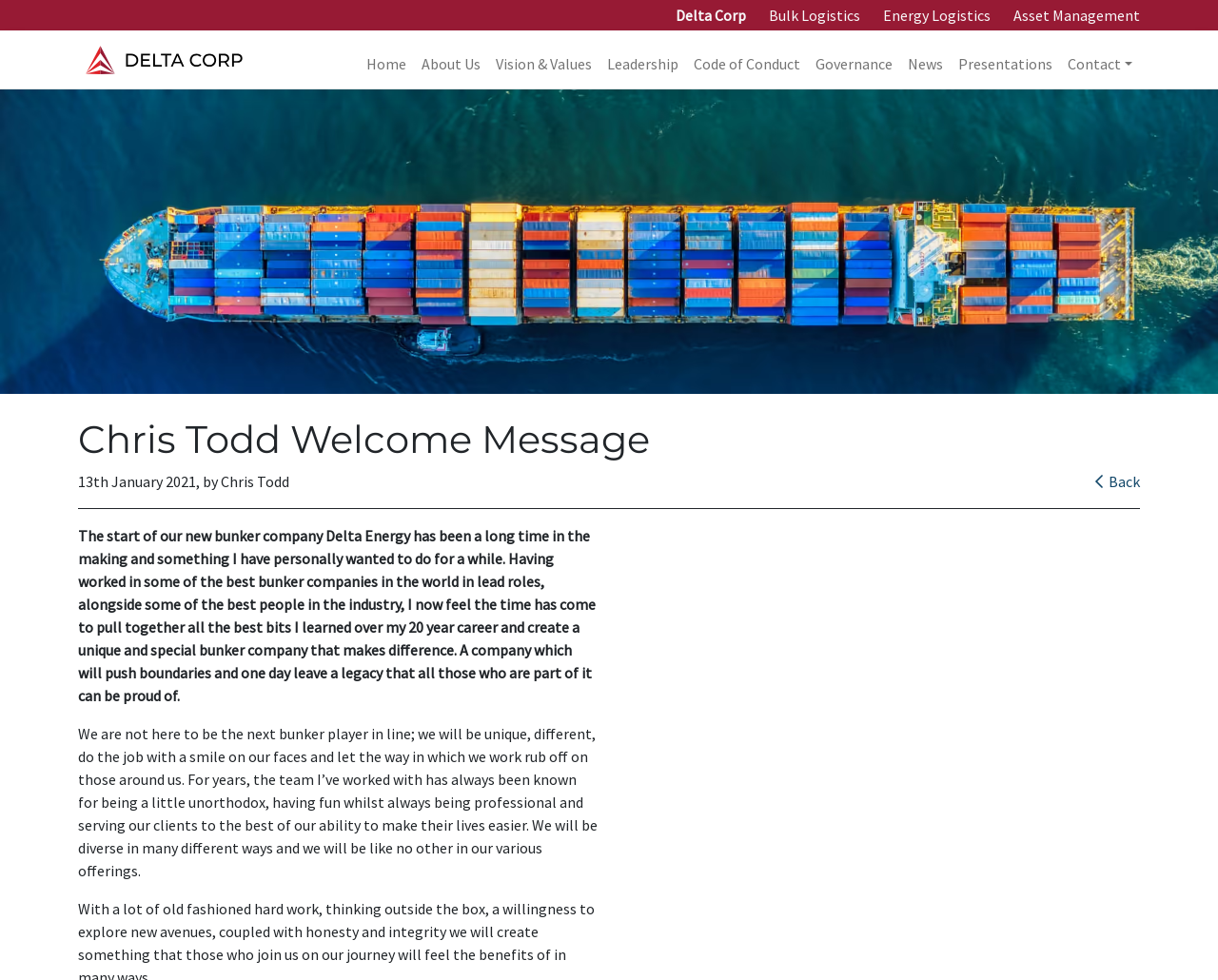Find the bounding box coordinates for the UI element that matches this description: "Back".

[0.895, 0.482, 0.936, 0.501]